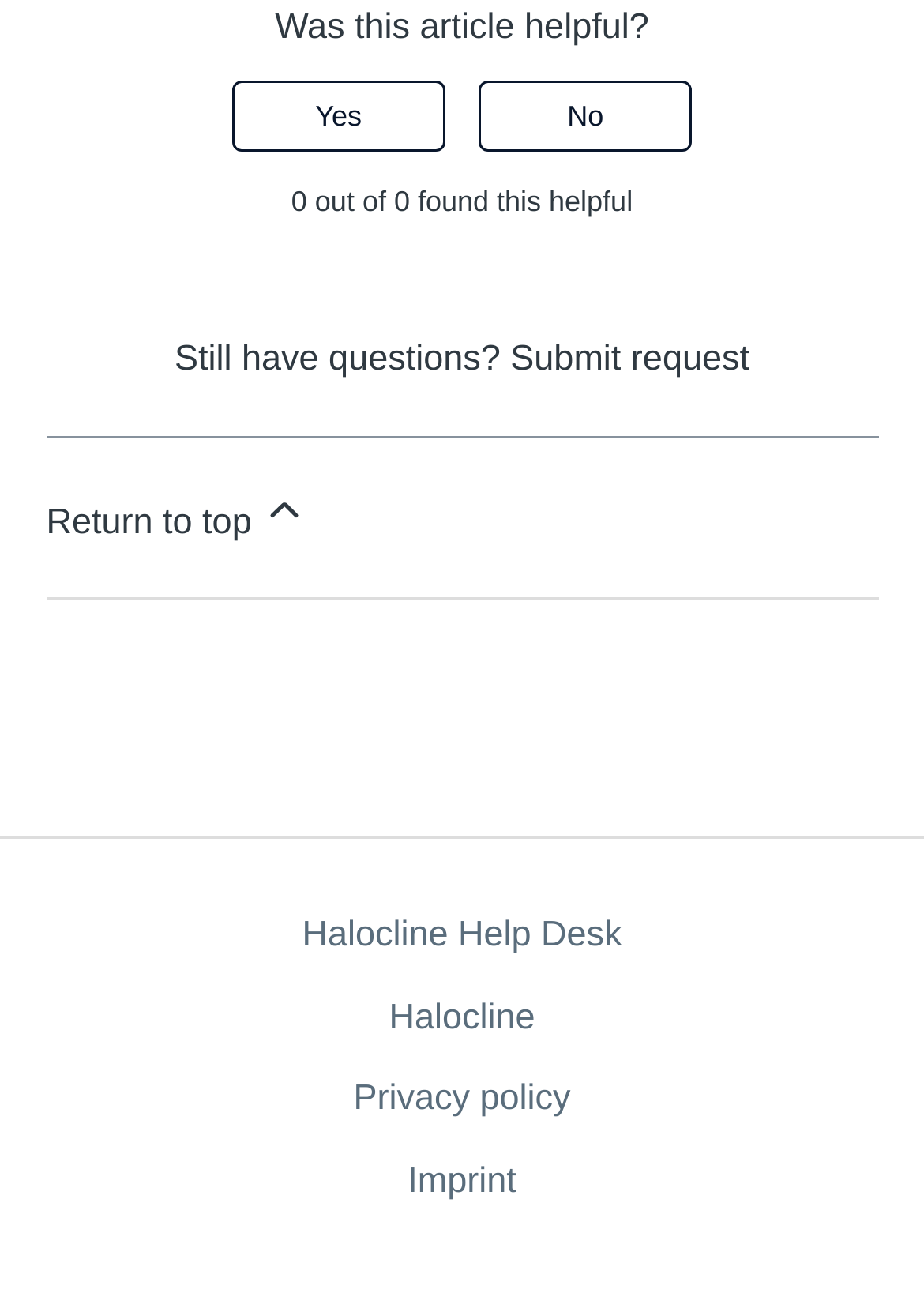Please identify the bounding box coordinates of the clickable region that I should interact with to perform the following instruction: "Return to top". The coordinates should be expressed as four float numbers between 0 and 1, i.e., [left, top, right, bottom].

[0.05, 0.335, 0.95, 0.457]